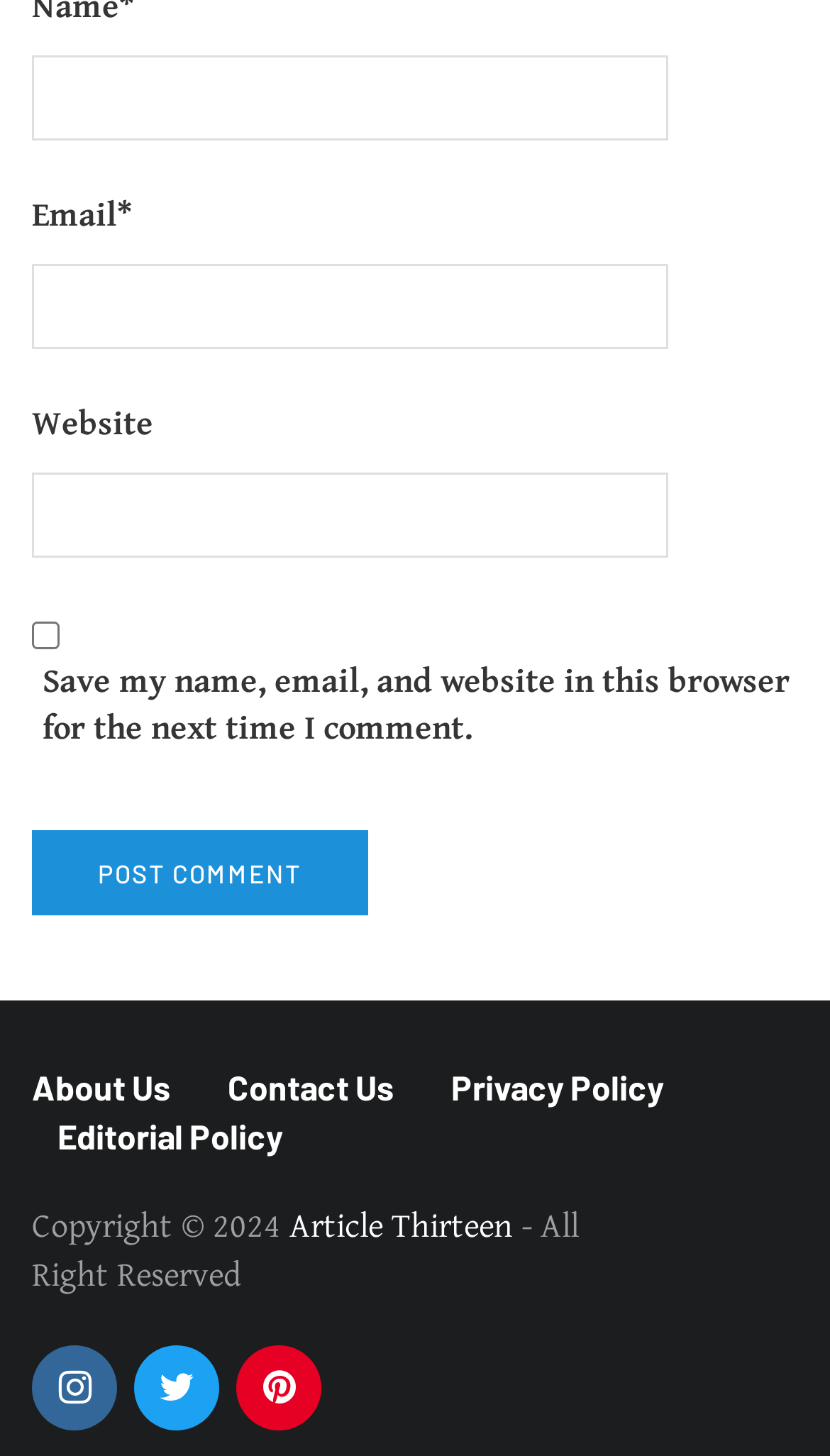Select the bounding box coordinates of the element I need to click to carry out the following instruction: "Post a comment".

[0.038, 0.571, 0.444, 0.629]